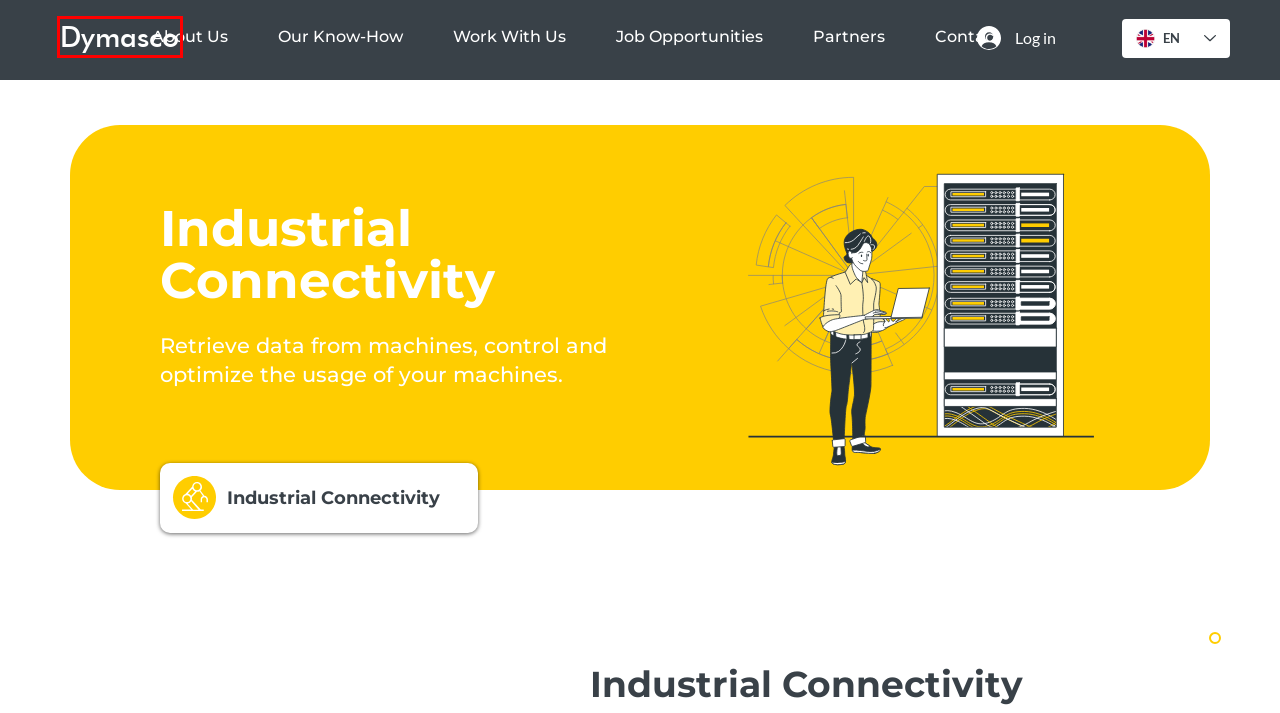You are provided with a screenshot of a webpage highlighting a UI element with a red bounding box. Choose the most suitable webpage description that matches the new page after clicking the element in the bounding box. Here are the candidates:
A. Job offers
B. Contact | Dymasco
C. About Us | Dymasco
D. Legal Notice | Dymasco
E. DELMIA Integrator: Apriso, Ortems, 3DEXPERIENCE | Dymasco
F. Work With Us | Dymasco
G. Dassault Systèmes  | Dymasco
H. Delmia 3DExperience | Digital Manufacturing | Dymasco

E